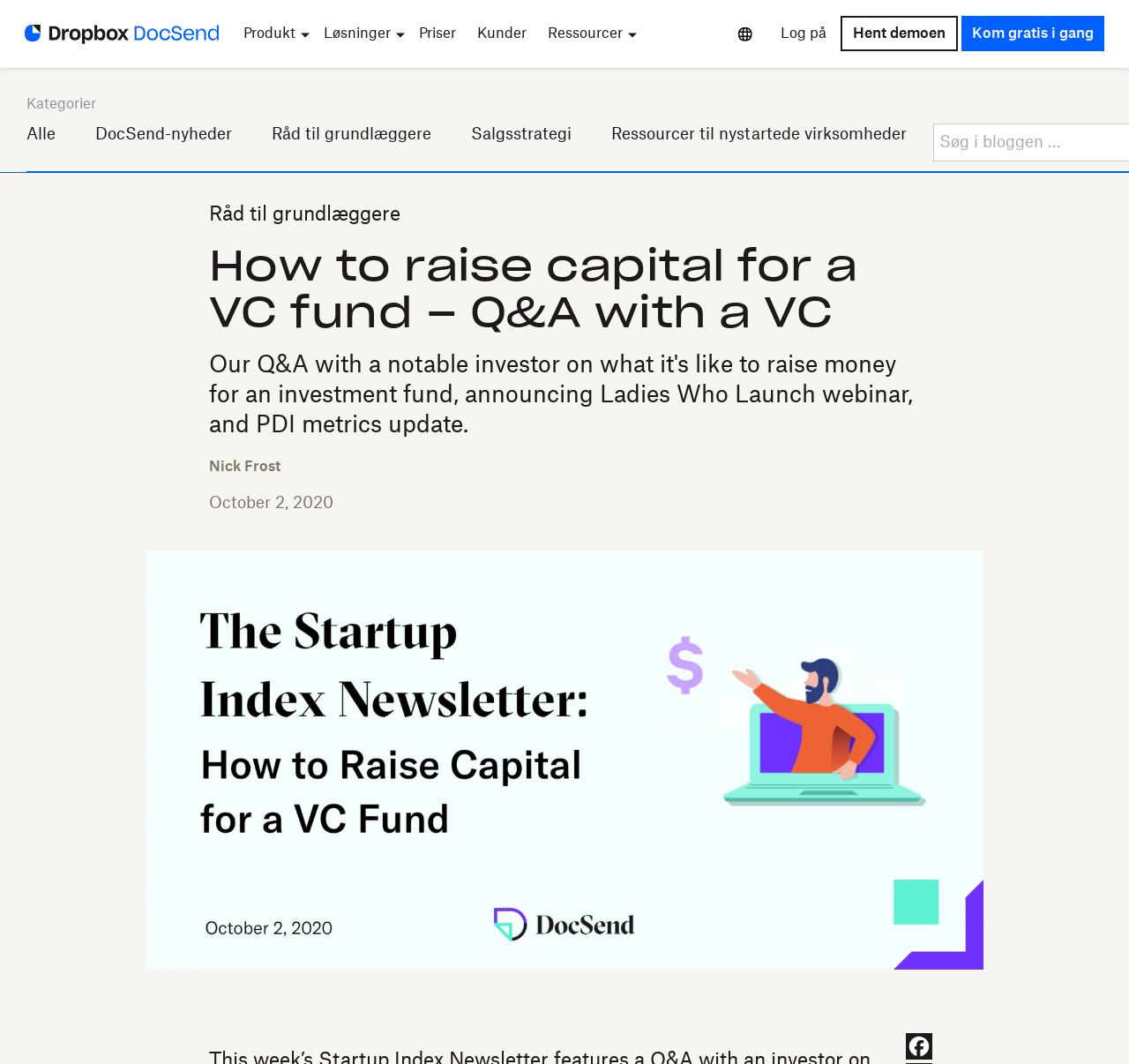What is the category of the article?
Using the image, answer in one word or phrase.

Råd til grundlæggere